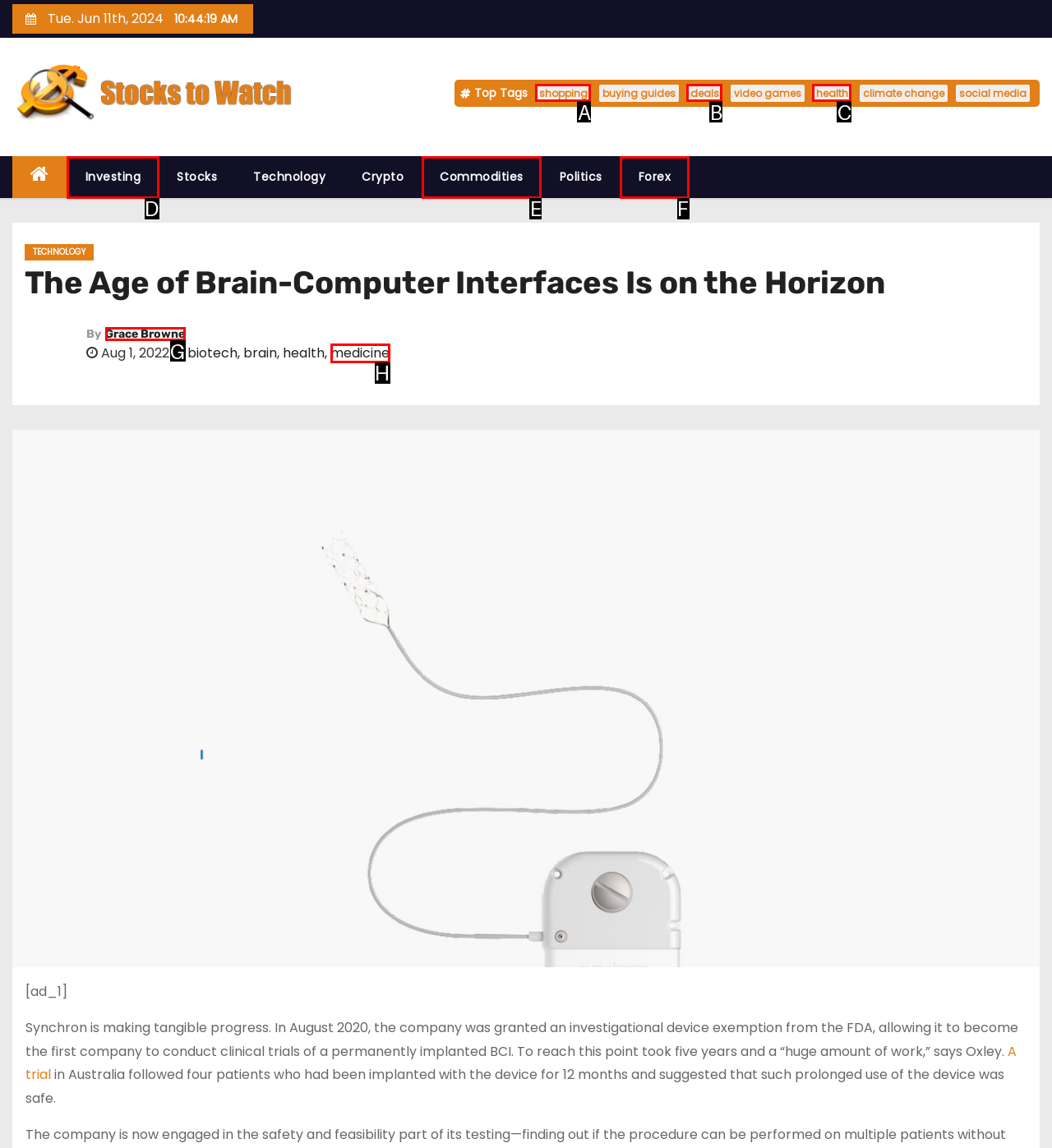Point out the HTML element I should click to achieve the following task: Read the article by Grace Browne Provide the letter of the selected option from the choices.

G